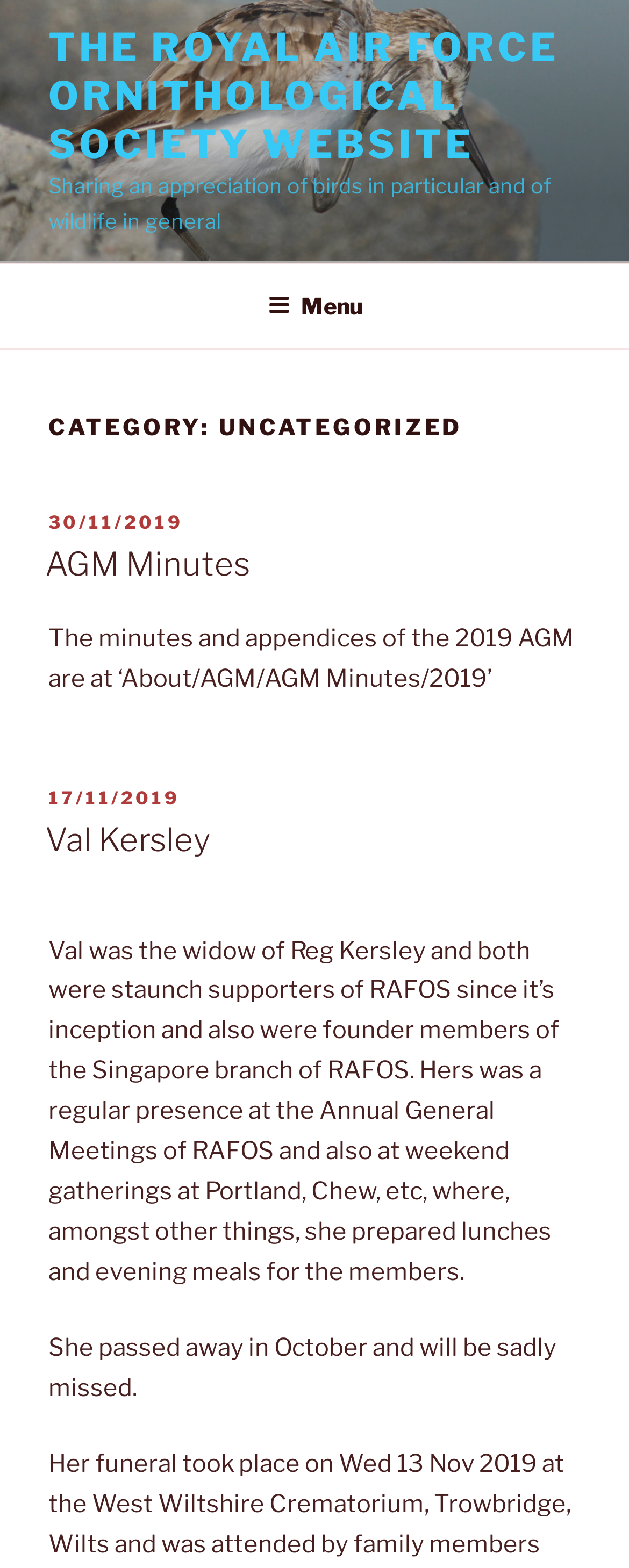What is the purpose of the society?
Look at the screenshot and respond with one word or a short phrase.

Sharing appreciation of birds and wildlife